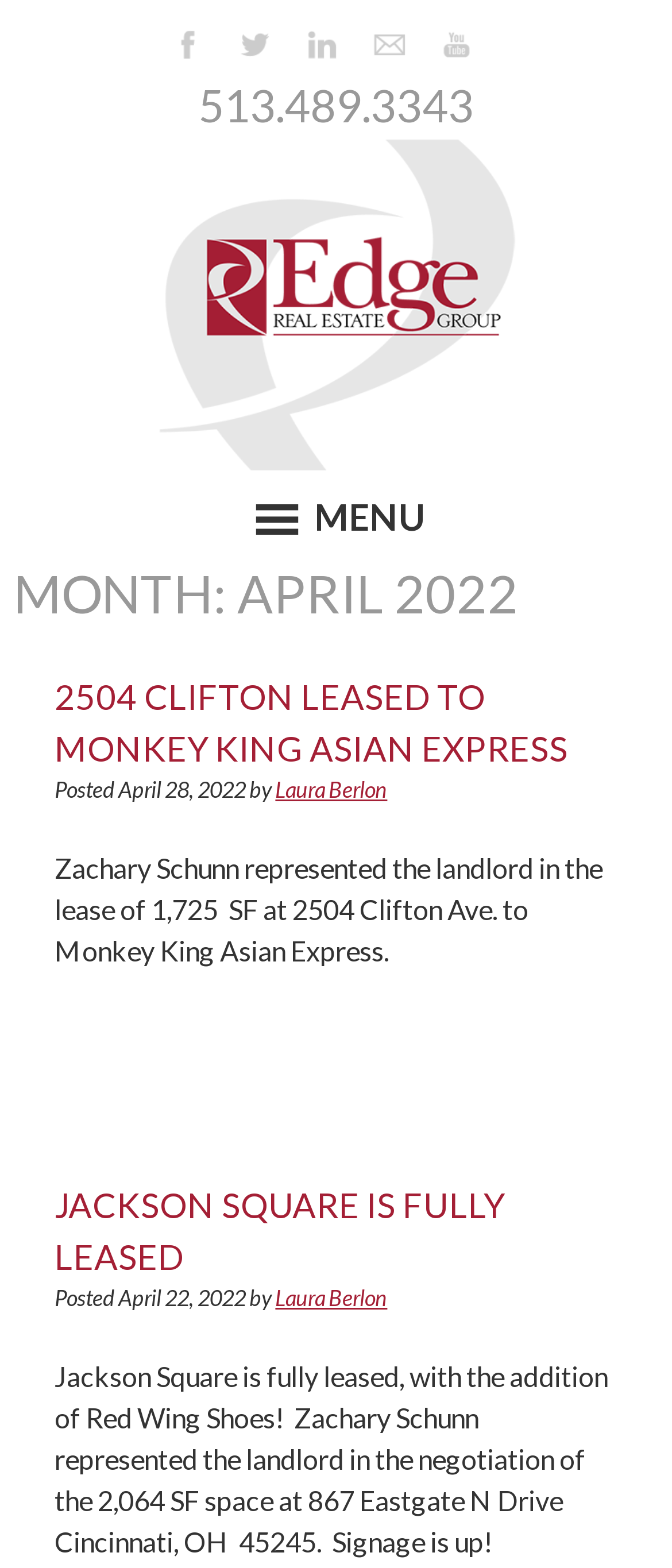Find the bounding box coordinates of the clickable area that will achieve the following instruction: "View the post by Laura Berlon".

[0.41, 0.494, 0.576, 0.512]